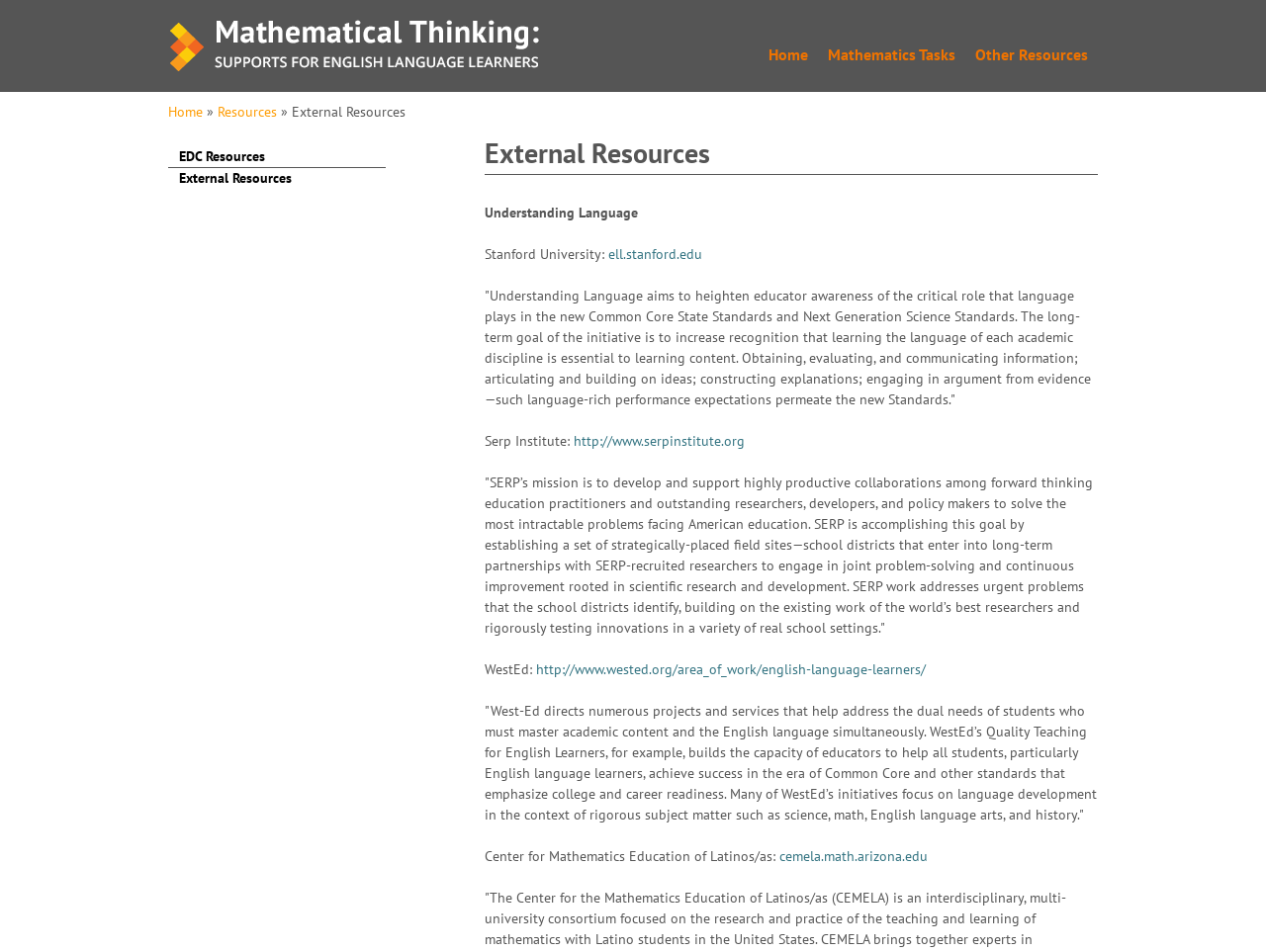Using the information in the image, give a detailed answer to the following question: What is the purpose of the Understanding Language initiative?

The purpose of the Understanding Language initiative can be determined by reading the description provided on the webpage, which states that the initiative aims to increase recognition that learning the language of each academic discipline is essential to learning content.